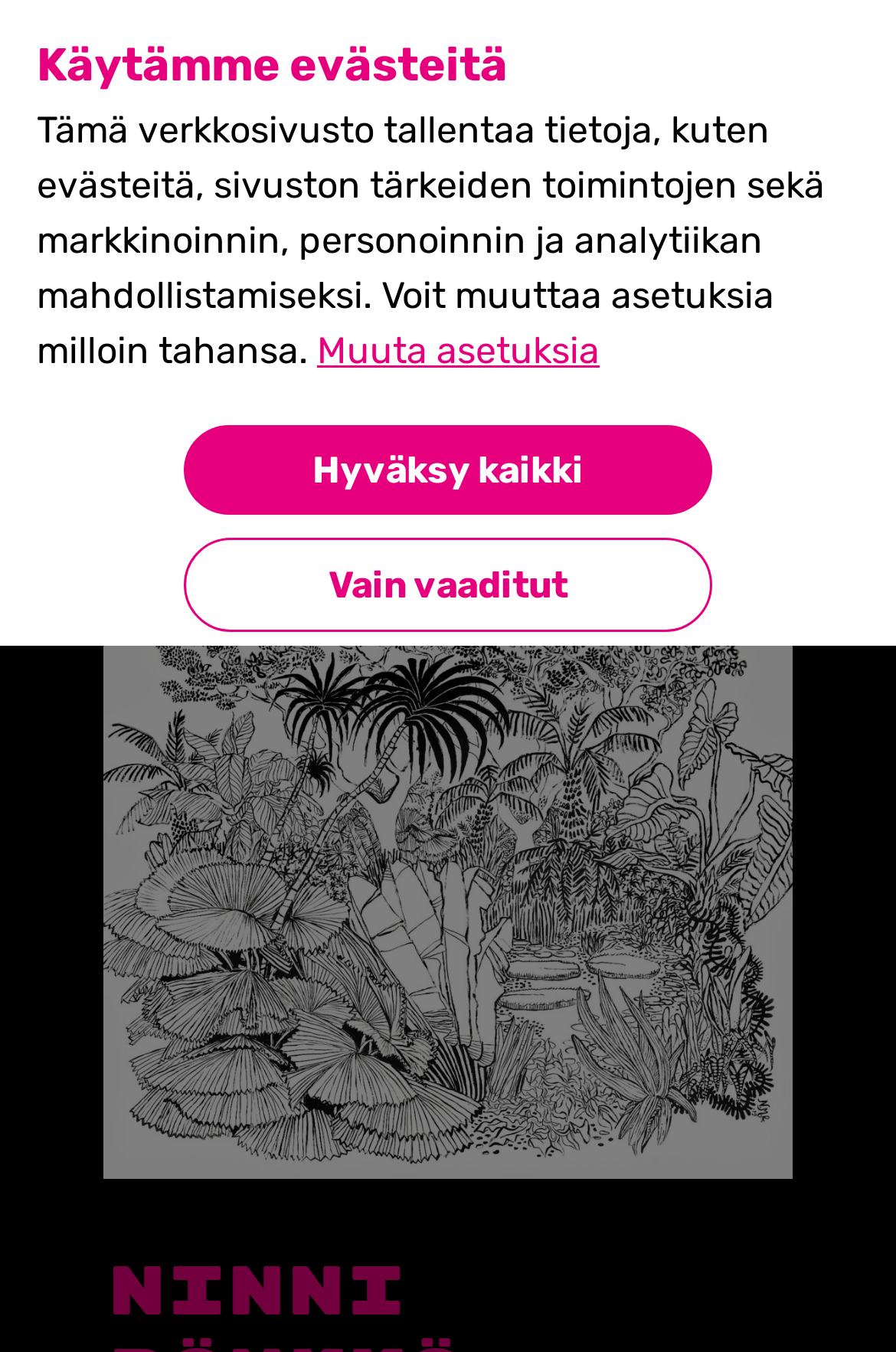Please reply to the following question using a single word or phrase: 
What is the type of image on the webpage?

Artist's image